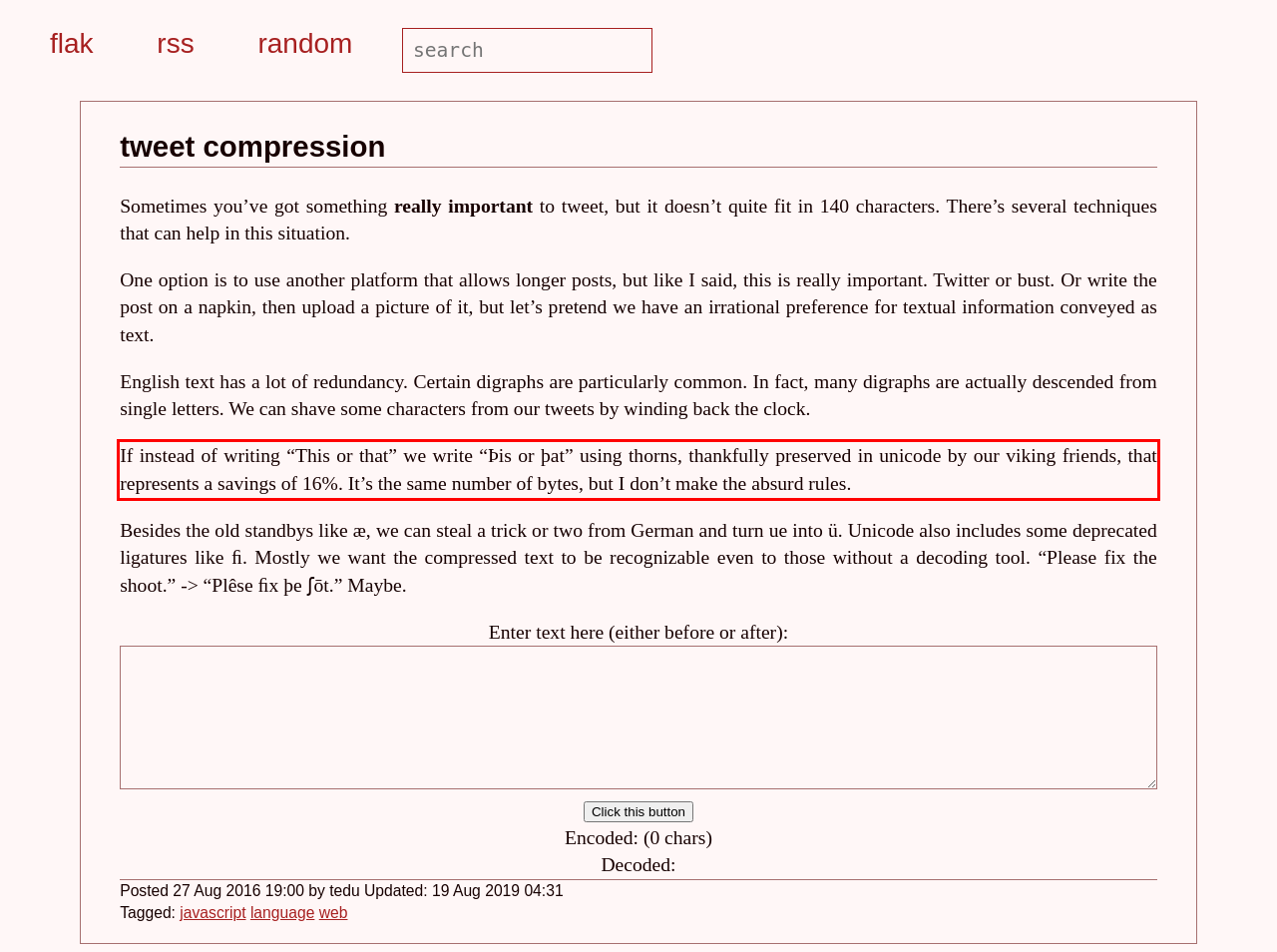Please identify and extract the text content from the UI element encased in a red bounding box on the provided webpage screenshot.

If instead of writing “This or that” we write “Þis or þat” using thorns, thankfully preserved in unicode by our viking friends, that represents a savings of 16%. It’s the same number of bytes, but I don’t make the absurd rules.